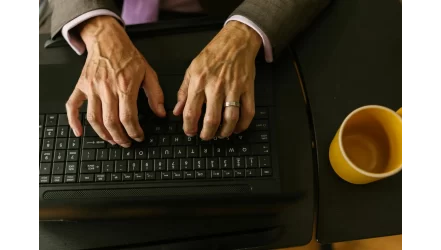Describe all the visual components present in the image.

The image features a close-up view of a pair of hands typing on a laptop keyboard, conveying a sense of productivity and engagement with technology. The hands, showing distinct veins and signs of experience, suggest the user is likely an older adult, resonating with themes of engagement in professional or personal activities. The scene is set on a dark surface, possibly a desk, complemented by a yellow mug, which adds a touch of color and warmth to the composition. This depiction aligns with discussions regarding the increasing presence of older individuals in the workforce, reflecting both adaptability and the evolving nature of work environments in the modern era.